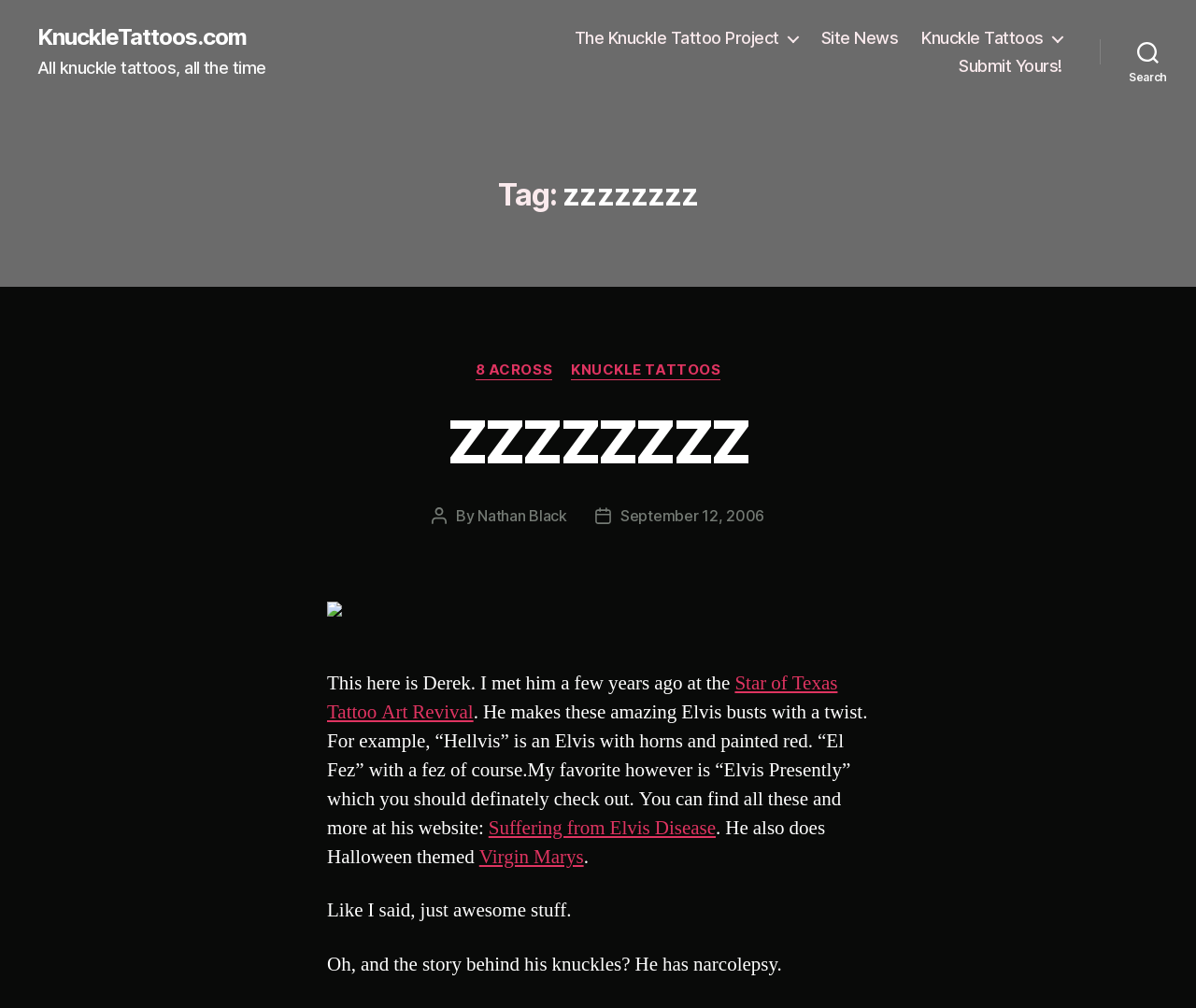Determine the bounding box coordinates of the section to be clicked to follow the instruction: "Read about 'The Artifice'". The coordinates should be given as four float numbers between 0 and 1, formatted as [left, top, right, bottom].

None